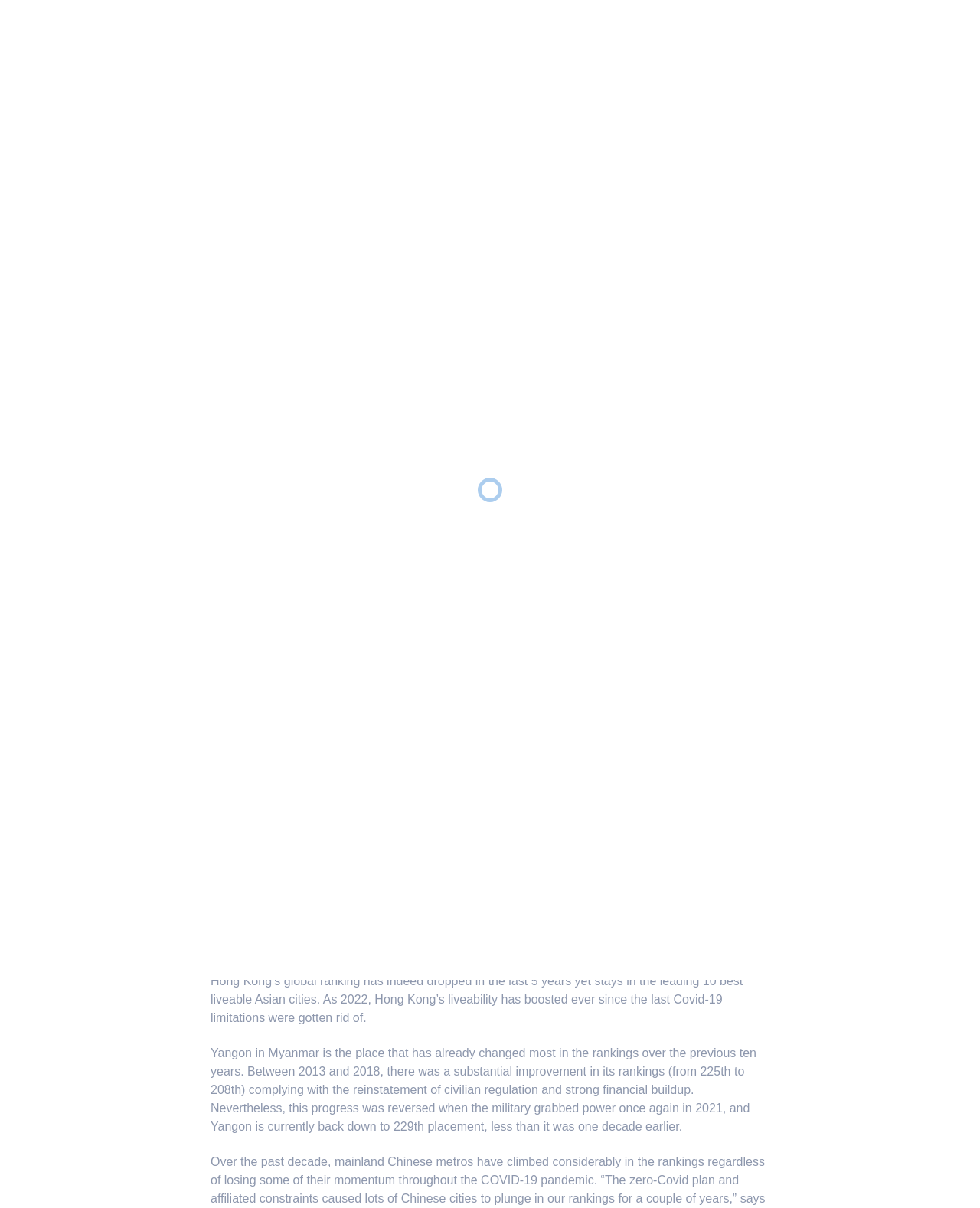Please determine the bounding box coordinates of the area that needs to be clicked to complete this task: 'Book showflat appointment'. The coordinates must be four float numbers between 0 and 1, formatted as [left, top, right, bottom].

[0.73, 0.02, 0.934, 0.048]